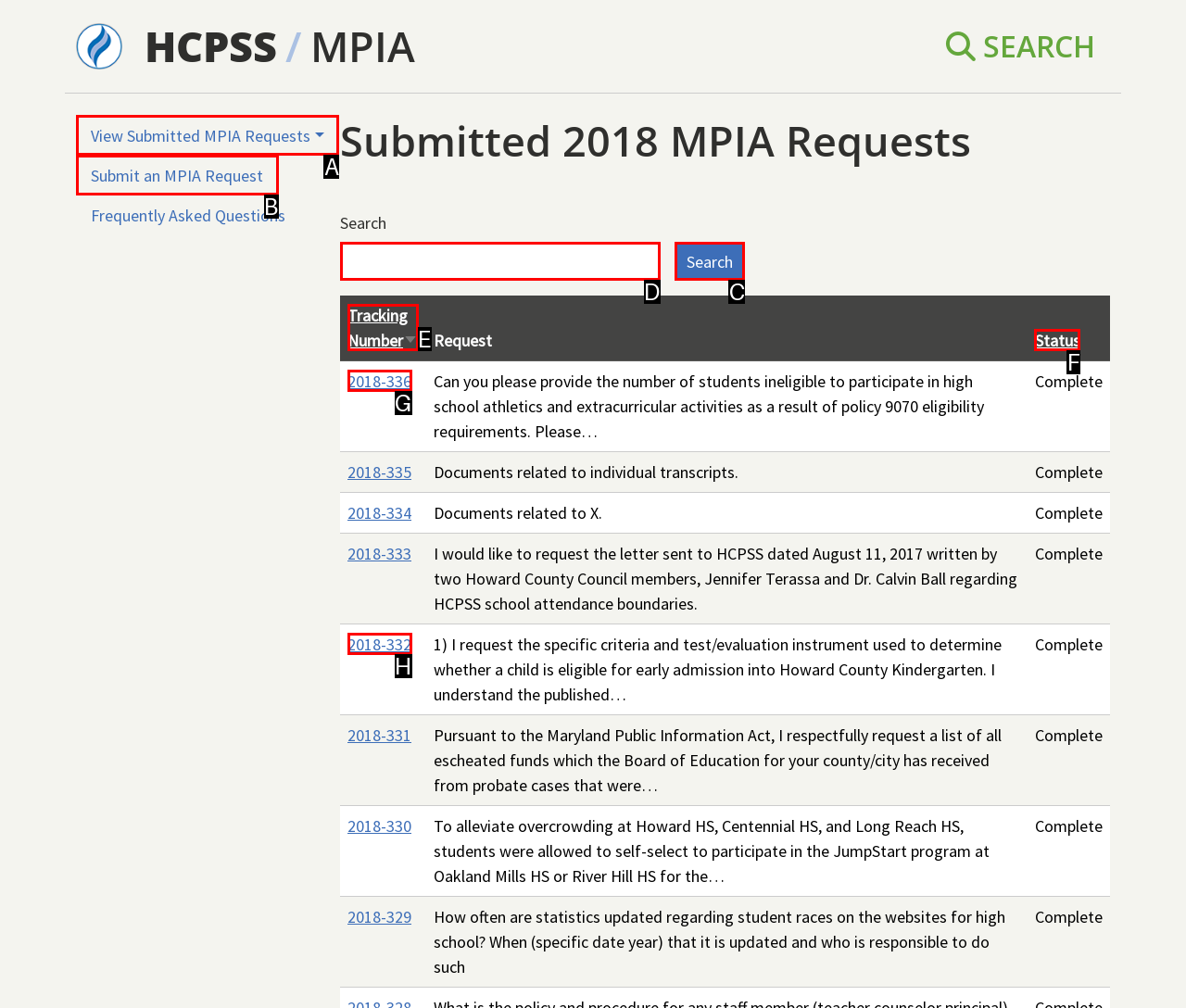For the task "Click the 'Search' button", which option's letter should you click? Answer with the letter only.

C